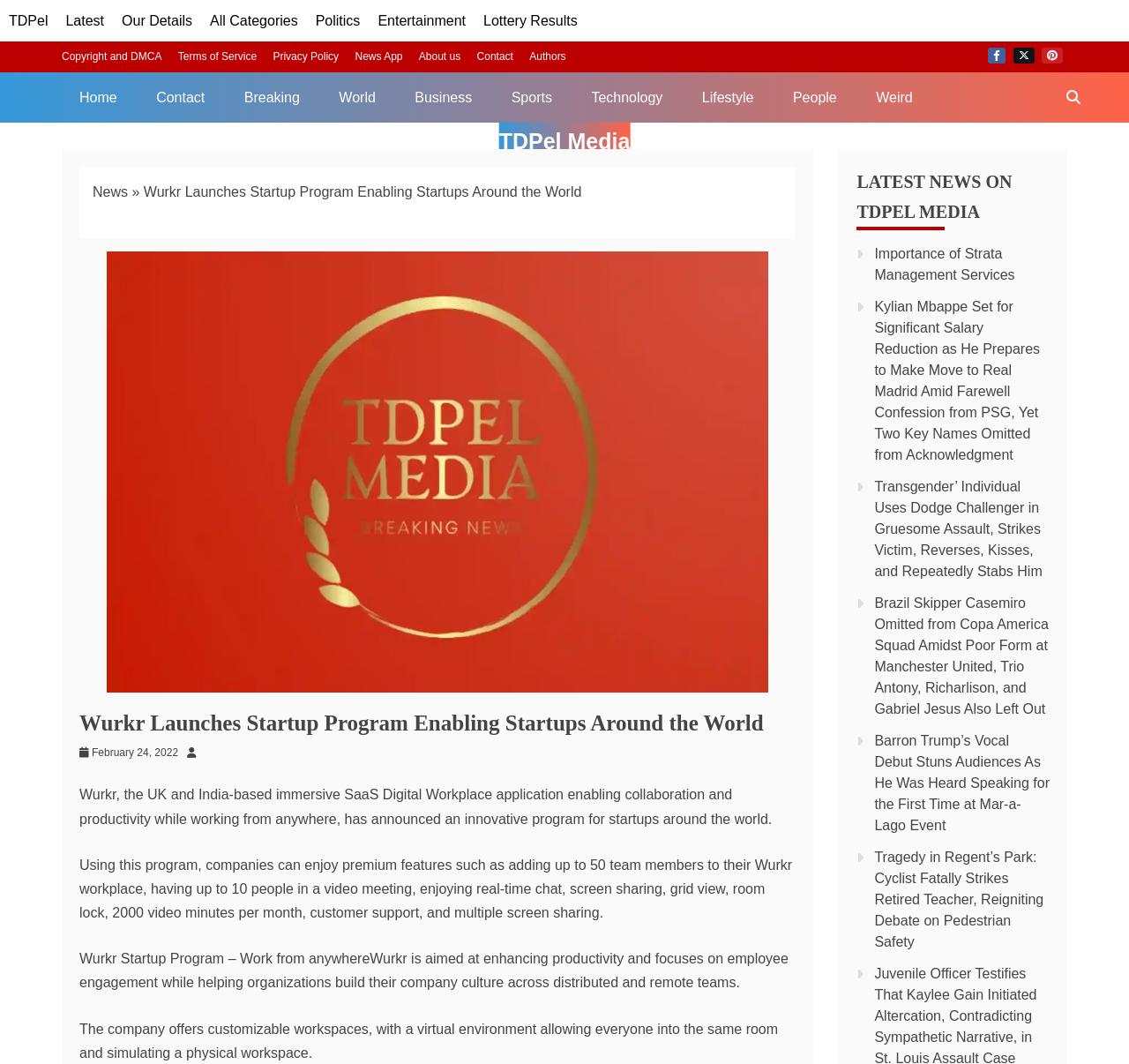Please identify the bounding box coordinates of the element I should click to complete this instruction: 'Search for something on TDPel Media'. The coordinates should be given as four float numbers between 0 and 1, like this: [left, top, right, bottom].

[0.933, 0.068, 0.969, 0.115]